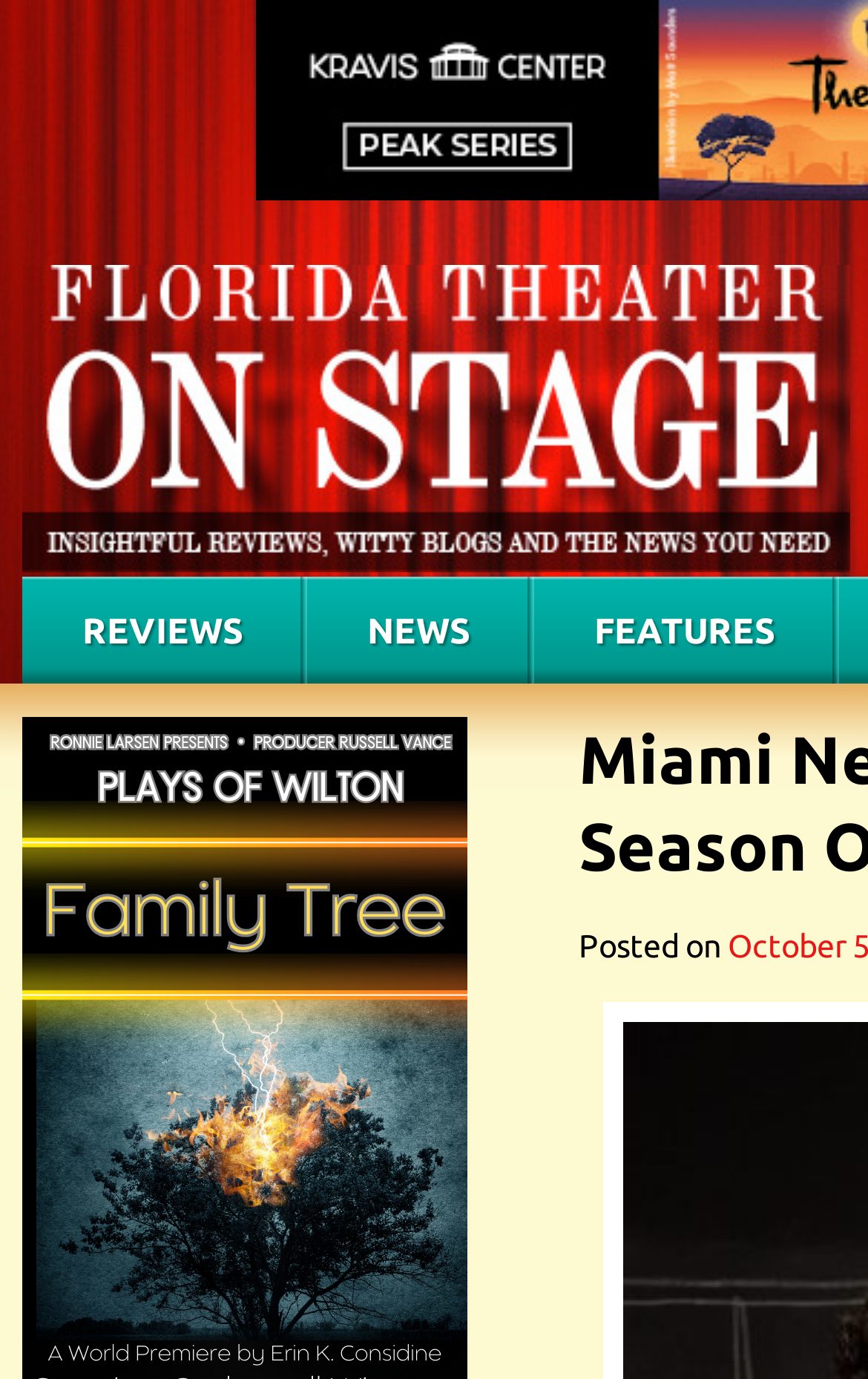Find the bounding box of the UI element described as follows: "Reviews".

[0.026, 0.418, 0.346, 0.496]